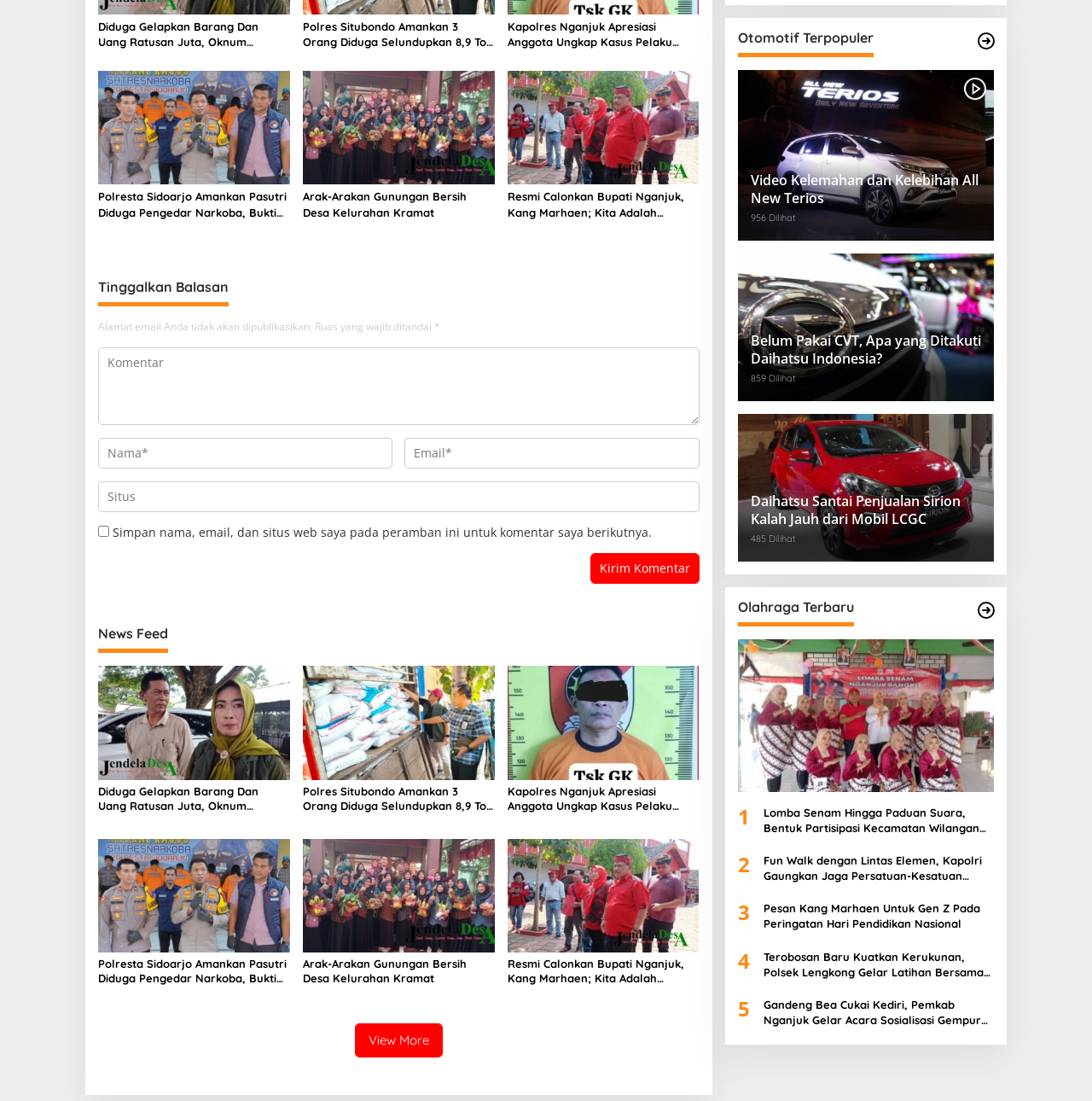Identify the bounding box coordinates of the element to click to follow this instruction: 'View more news'. Ensure the coordinates are four float values between 0 and 1, provided as [left, top, right, bottom].

[0.325, 0.929, 0.405, 0.96]